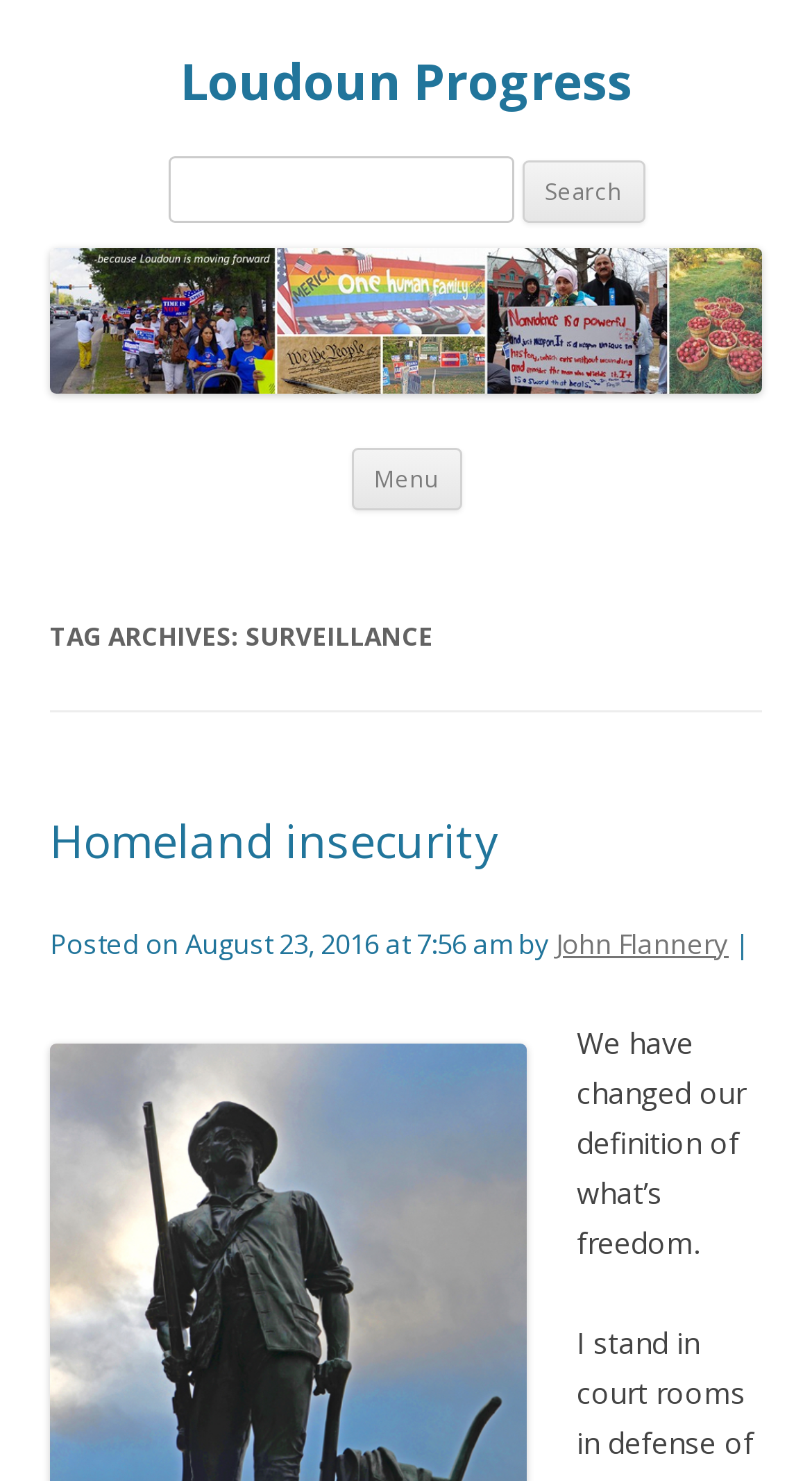Give a full account of the webpage's elements and their arrangement.

The webpage is about surveillance news and articles from Loudoun Progress. At the top, there is a heading "Loudoun Progress" with a link to the same name, taking up most of the width. Below it, there is a search bar with a label "Search for:" and a "Search" button, aligned to the left. 

To the right of the search bar, there is a link with no text. Below the search bar, there is a heading "Menu" and a link "Skip to content". 

The main content of the webpage is a list of news articles. The first article is titled "TAG ARCHIVES: SURVEILLANCE" and has a subheading "Homeland insecurity". The article's title is a link, and below it, there is a paragraph of text. The article's metadata is displayed, including the posting date "August 23, 2016 at 7:56 am" and the author "John Flannery". The article's content is followed by a vertical separator and then the text "We have changed our definition of what’s freedom."